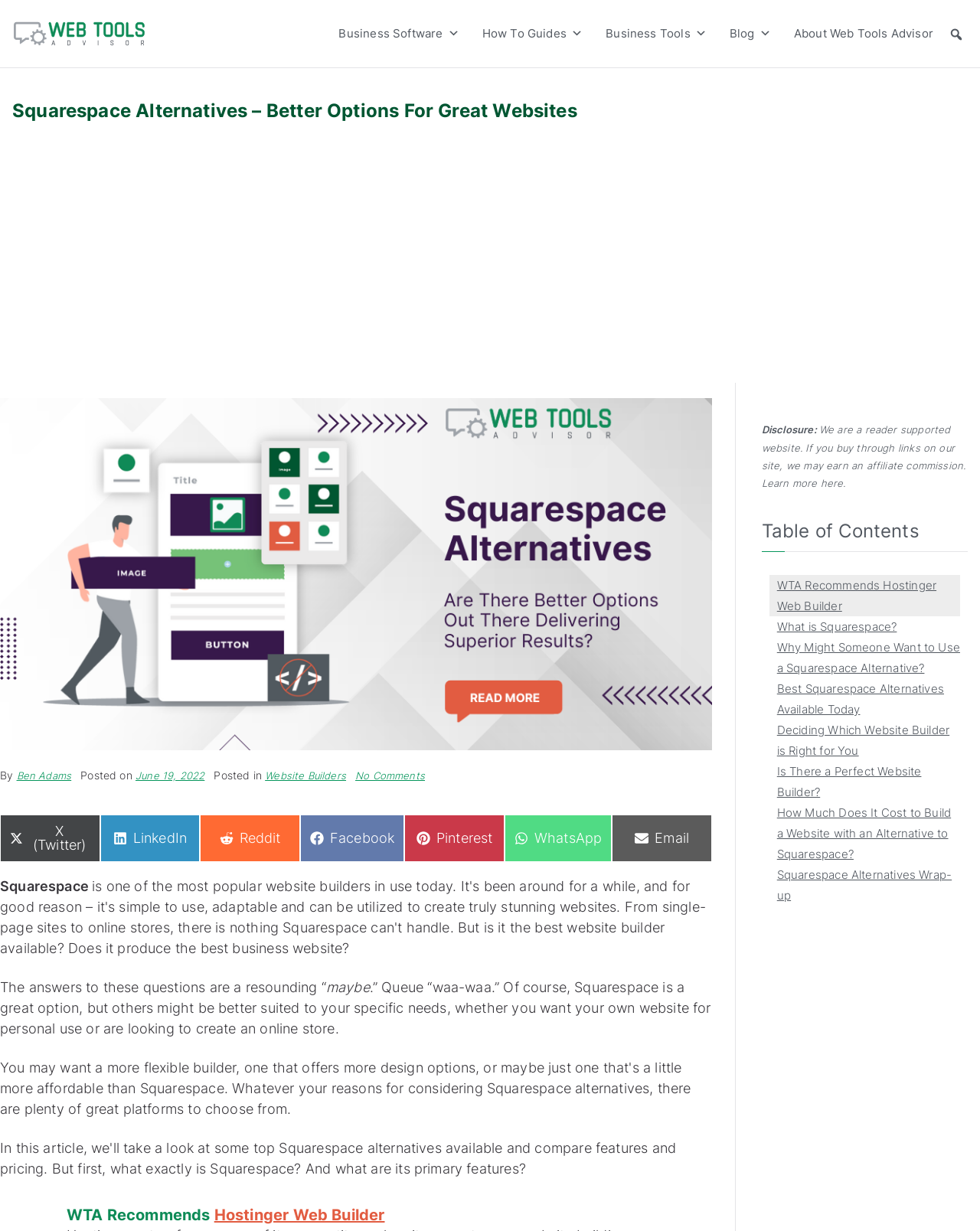Pinpoint the bounding box coordinates of the area that should be clicked to complete the following instruction: "Search for something". The coordinates must be given as four float numbers between 0 and 1, i.e., [left, top, right, bottom].

[0.964, 0.019, 0.988, 0.037]